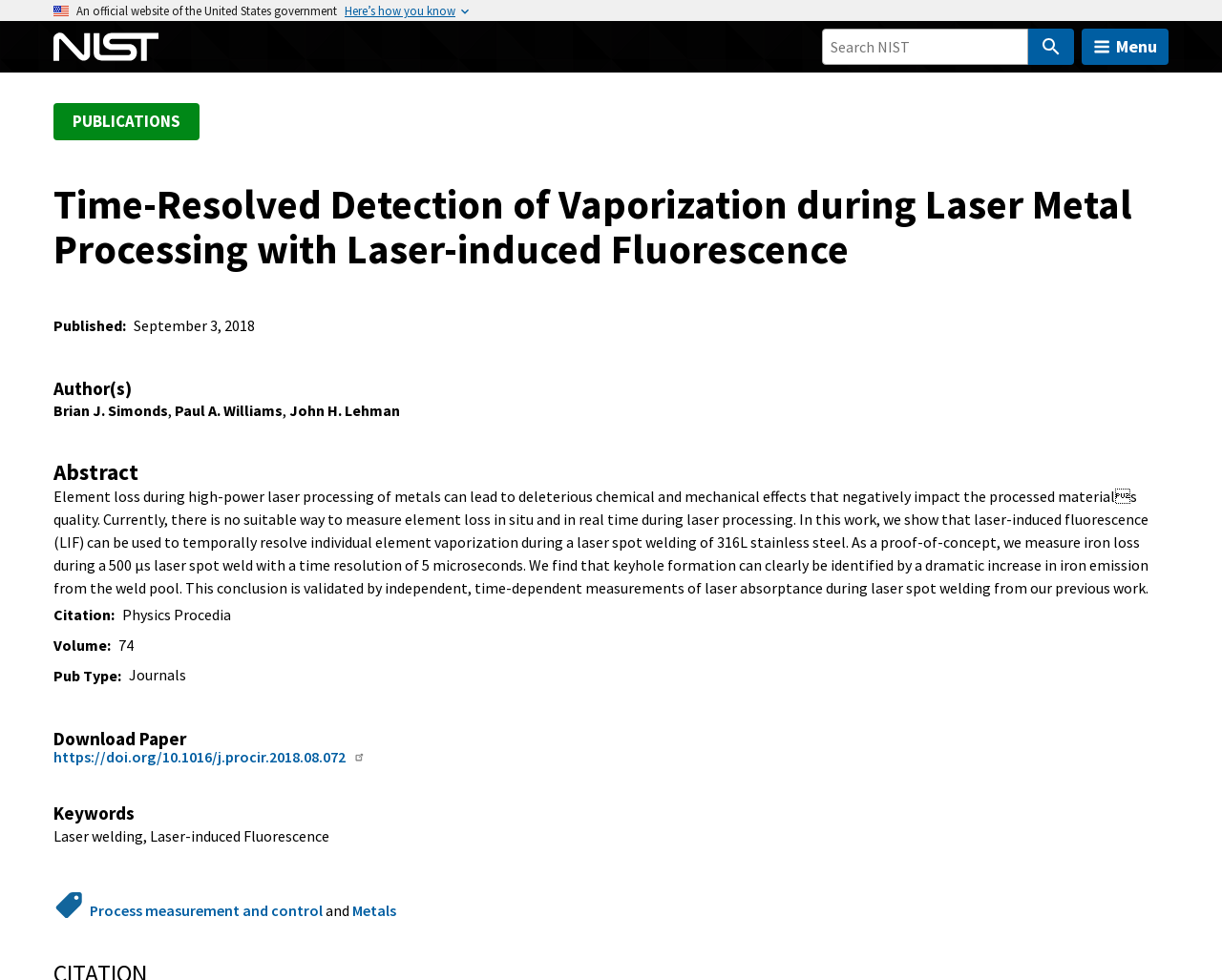Please locate the bounding box coordinates of the region I need to click to follow this instruction: "Click the 'Blog' link".

None